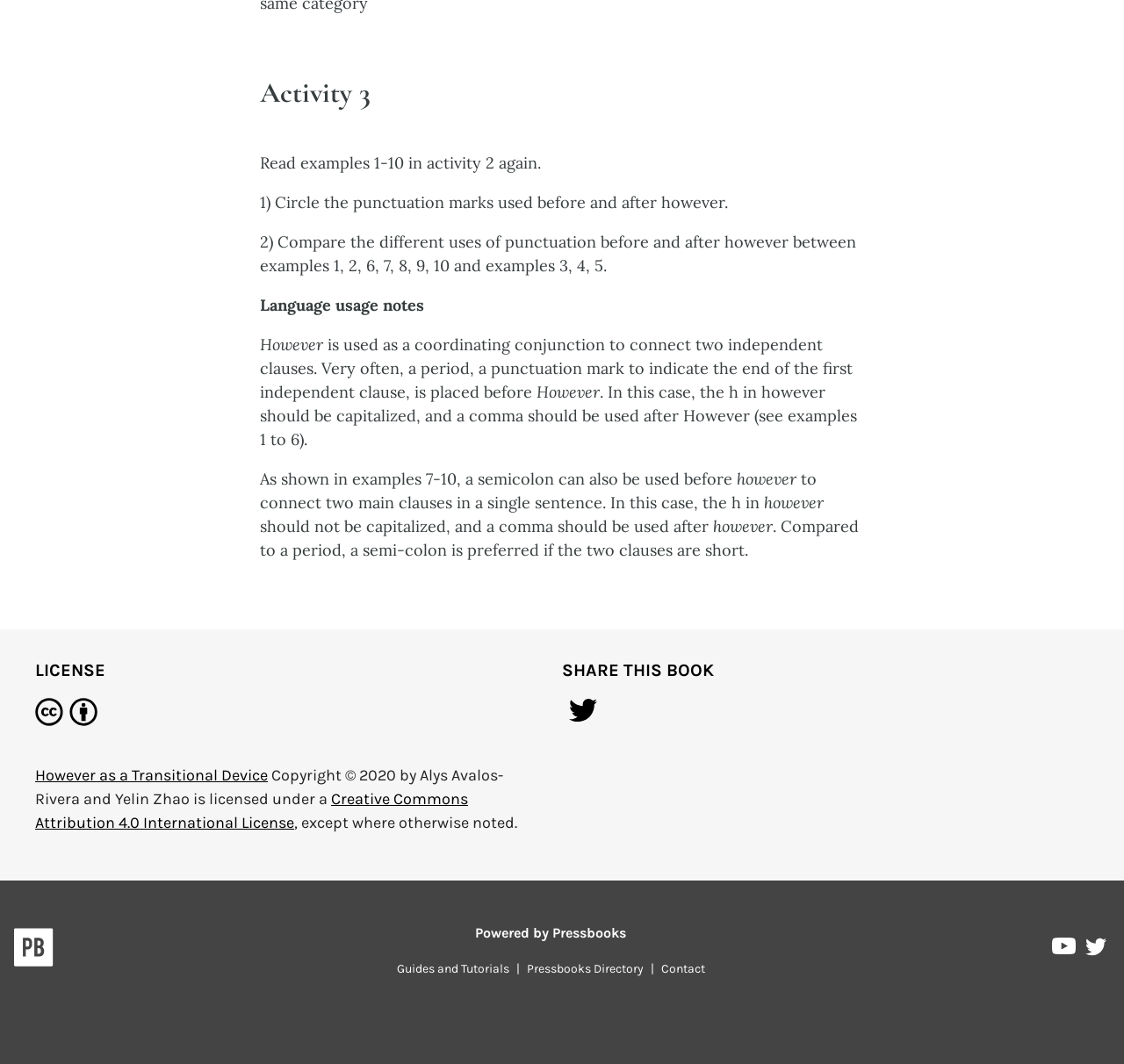Find the bounding box coordinates of the clickable area that will achieve the following instruction: "Click on 'Creative Commons Attribution 4.0 International License'".

[0.031, 0.742, 0.416, 0.782]